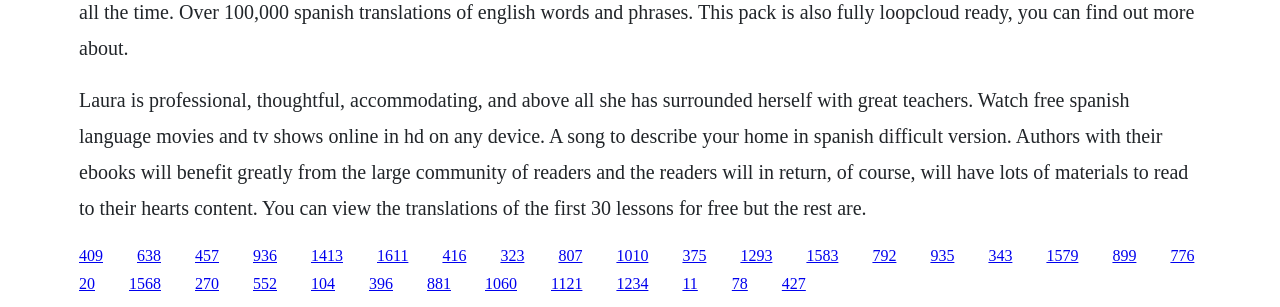Using the format (top-left x, top-left y, bottom-right x, bottom-right y), provide the bounding box coordinates for the described UI element. All values should be floating point numbers between 0 and 1: 1611

[0.295, 0.803, 0.319, 0.859]